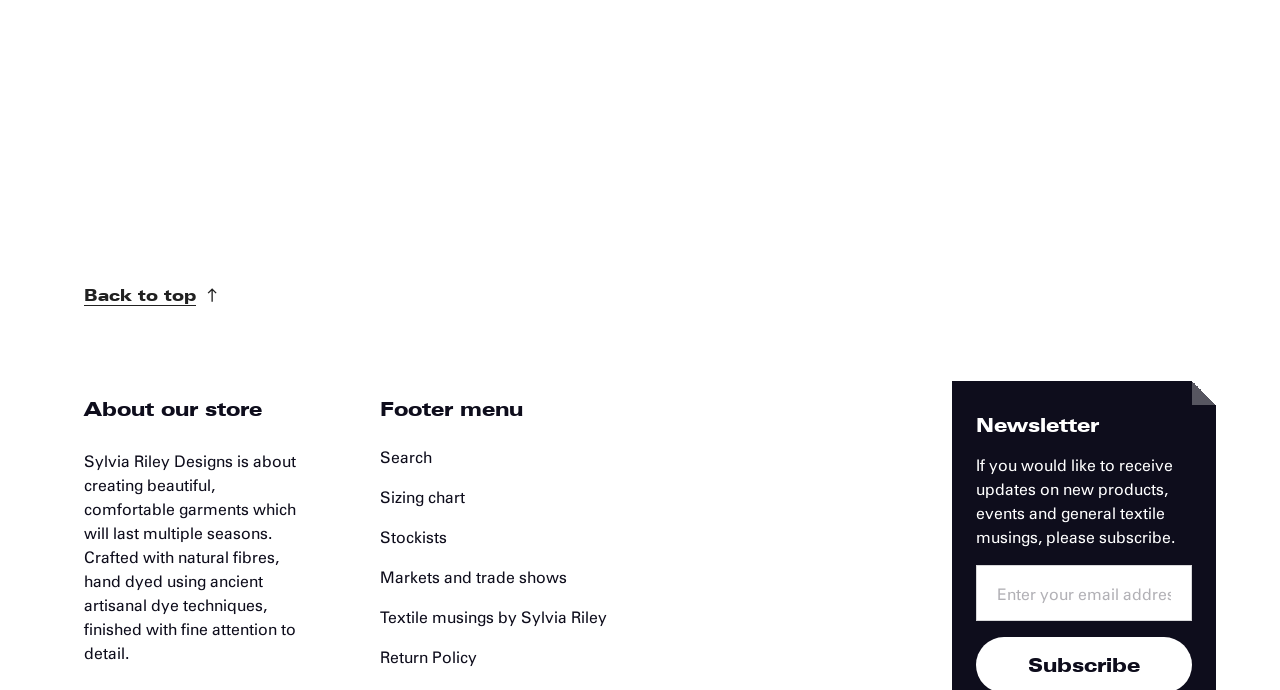Predict the bounding box for the UI component with the following description: "Footer menu".

[0.297, 0.553, 0.703, 0.634]